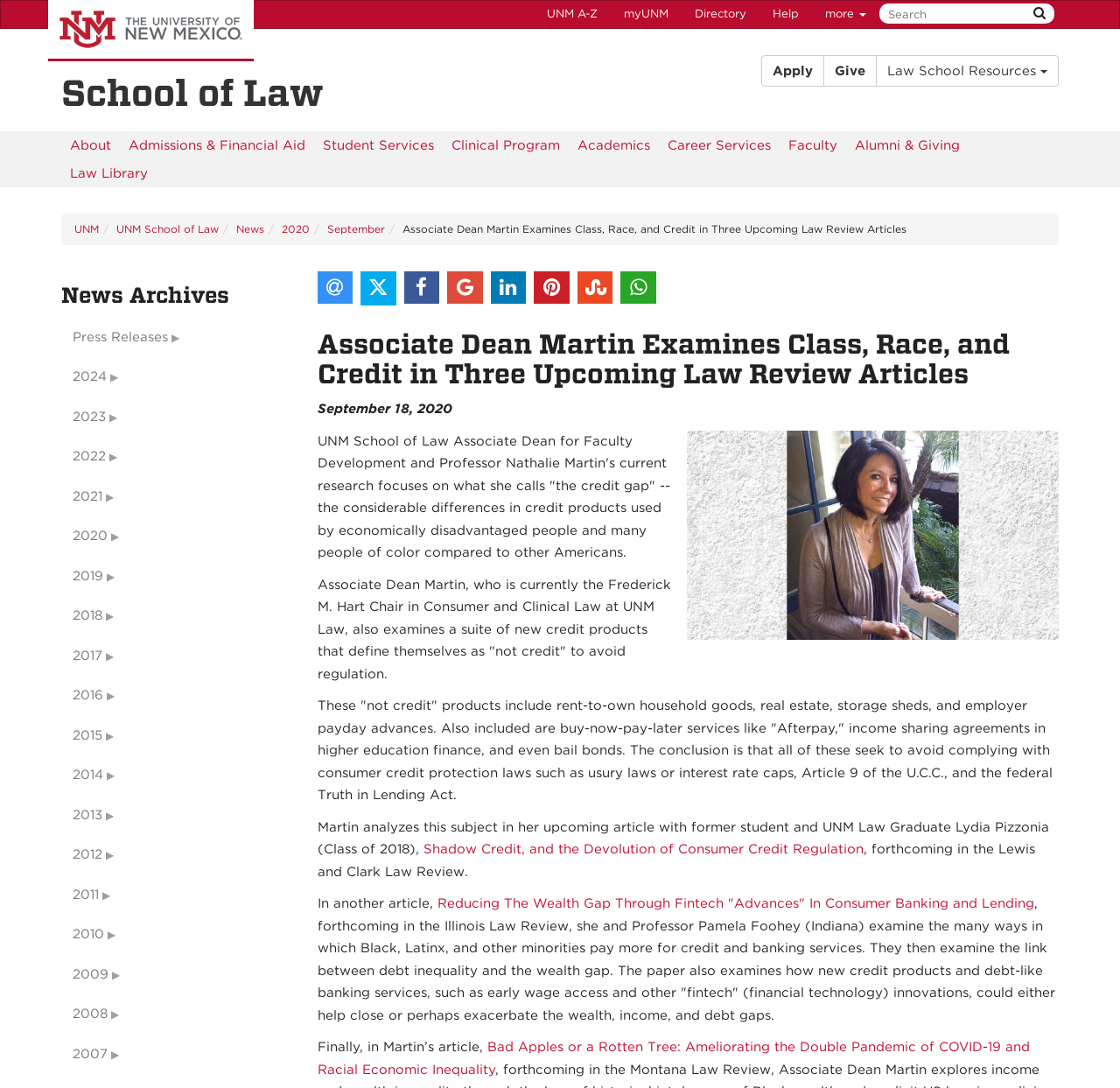Please specify the bounding box coordinates of the clickable section necessary to execute the following command: "Visit the University of New Mexico website".

[0.043, 0.0, 0.227, 0.056]